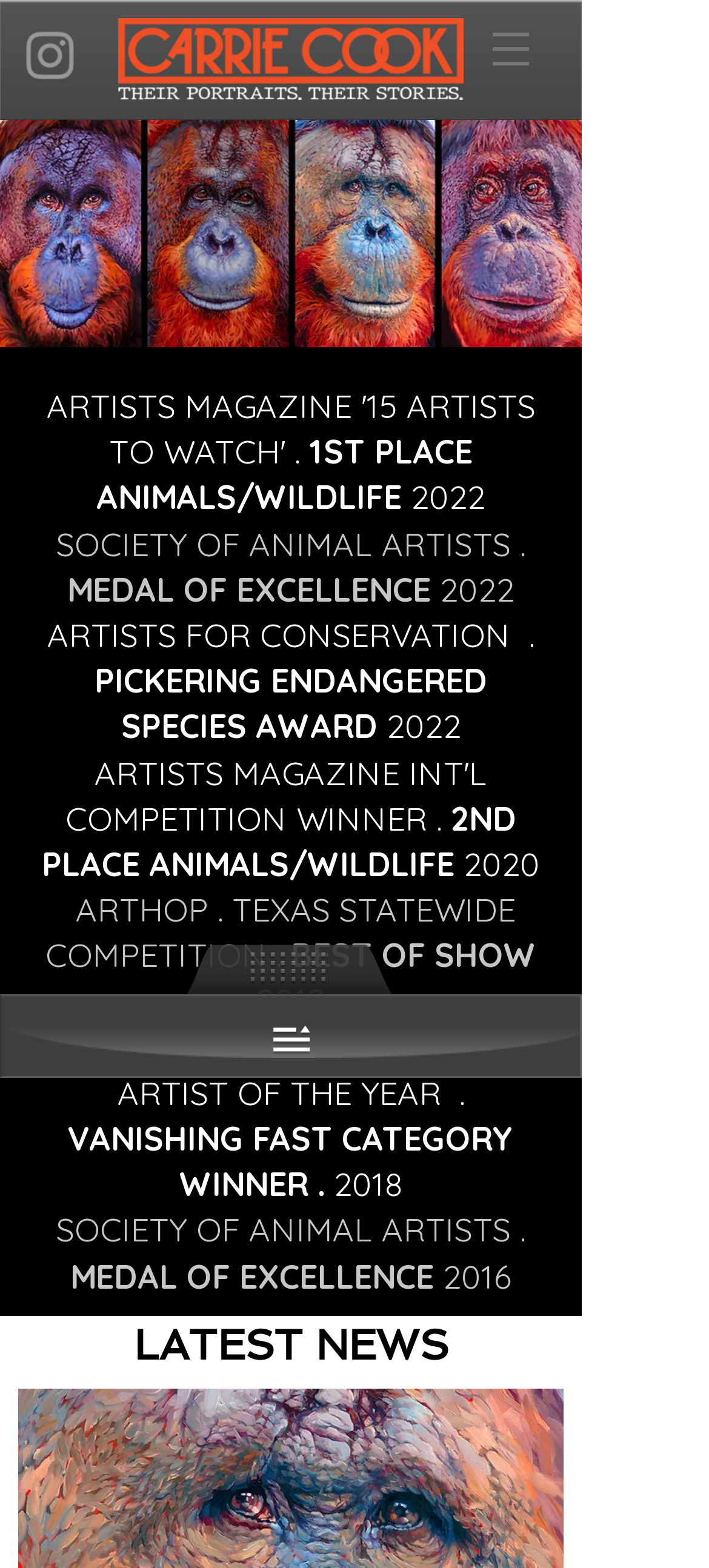Find the bounding box of the web element that fits this description: "aria-label="Grey Instagram Icon"".

[0.026, 0.015, 0.115, 0.056]